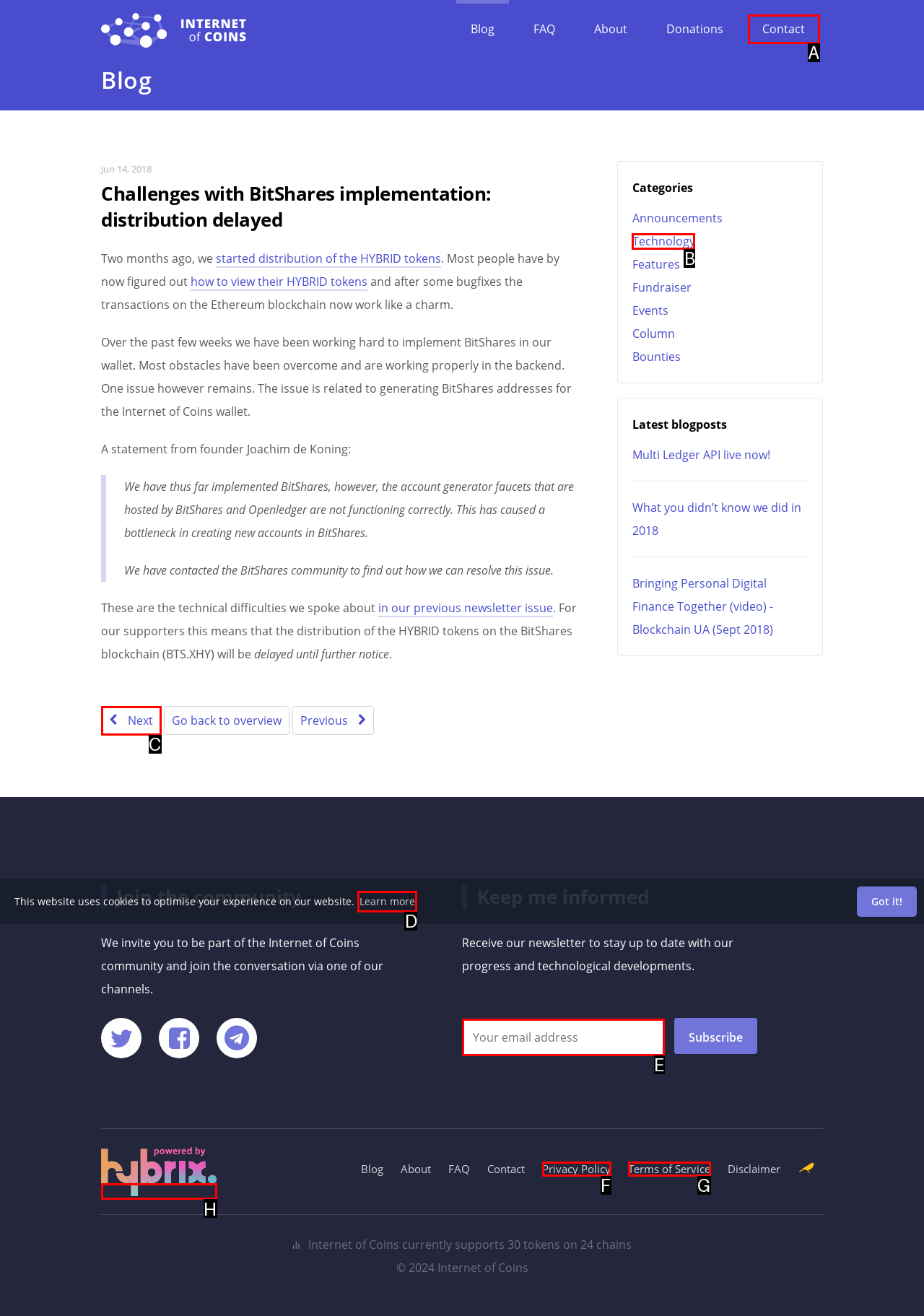Please indicate which HTML element to click in order to fulfill the following task: Enter your email address in the textbox Respond with the letter of the chosen option.

E